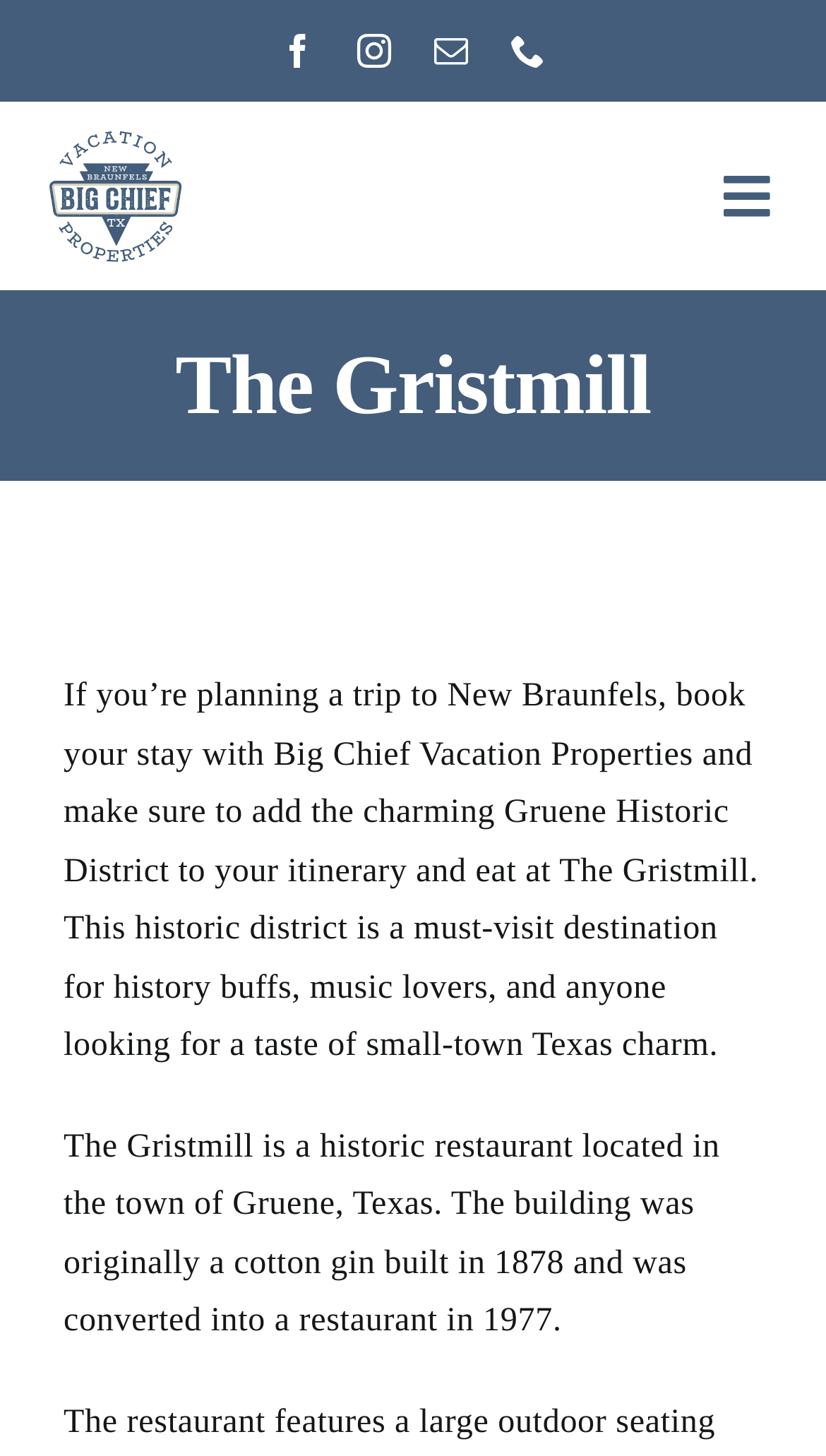What is the name of the town where The Gristmill is located?
Please respond to the question with a detailed and informative answer.

I found the answer by reading the text that describes The Gristmill. It says the restaurant is located in the town of Gruene, Texas.